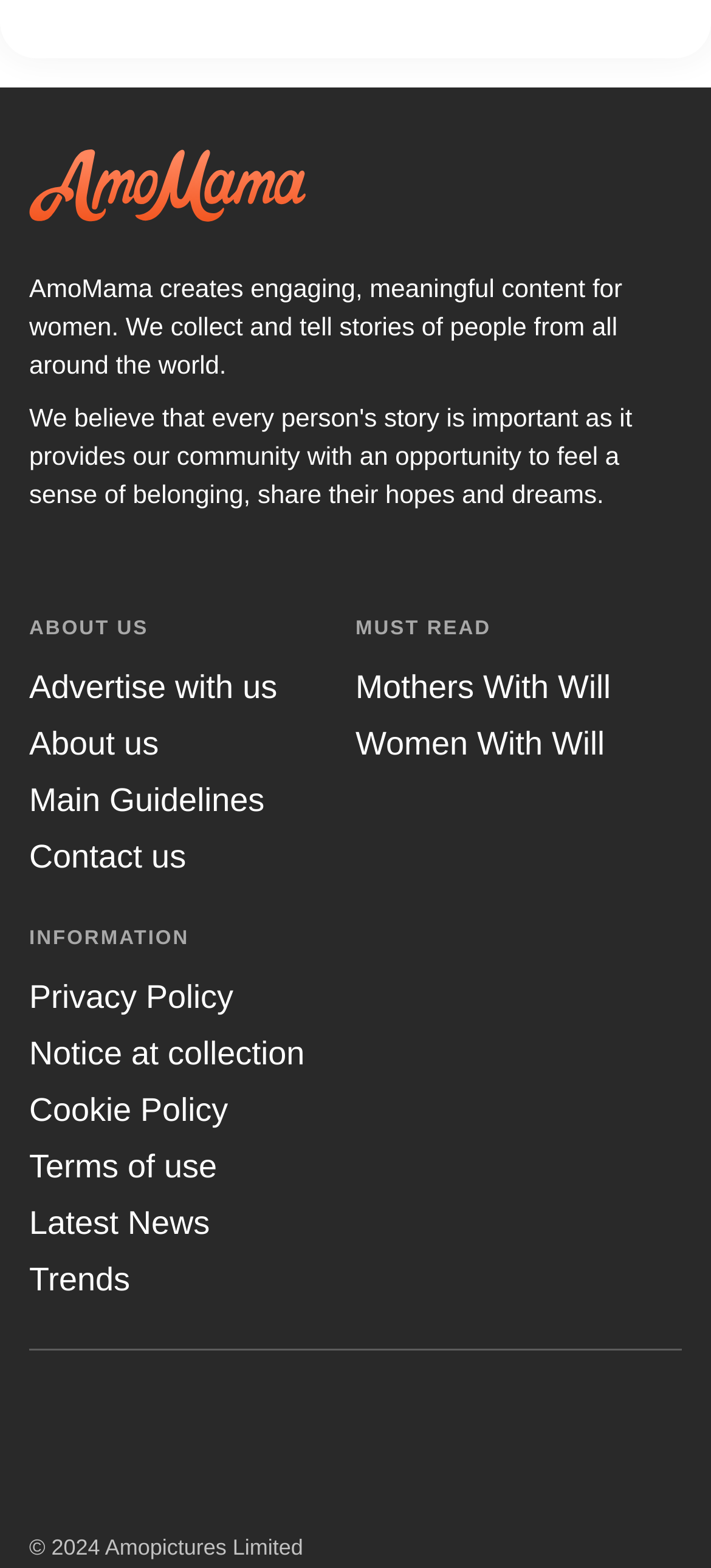Extract the bounding box coordinates for the described element: "Advertise with us". The coordinates should be represented as four float numbers between 0 and 1: [left, top, right, bottom].

[0.041, 0.427, 0.39, 0.45]